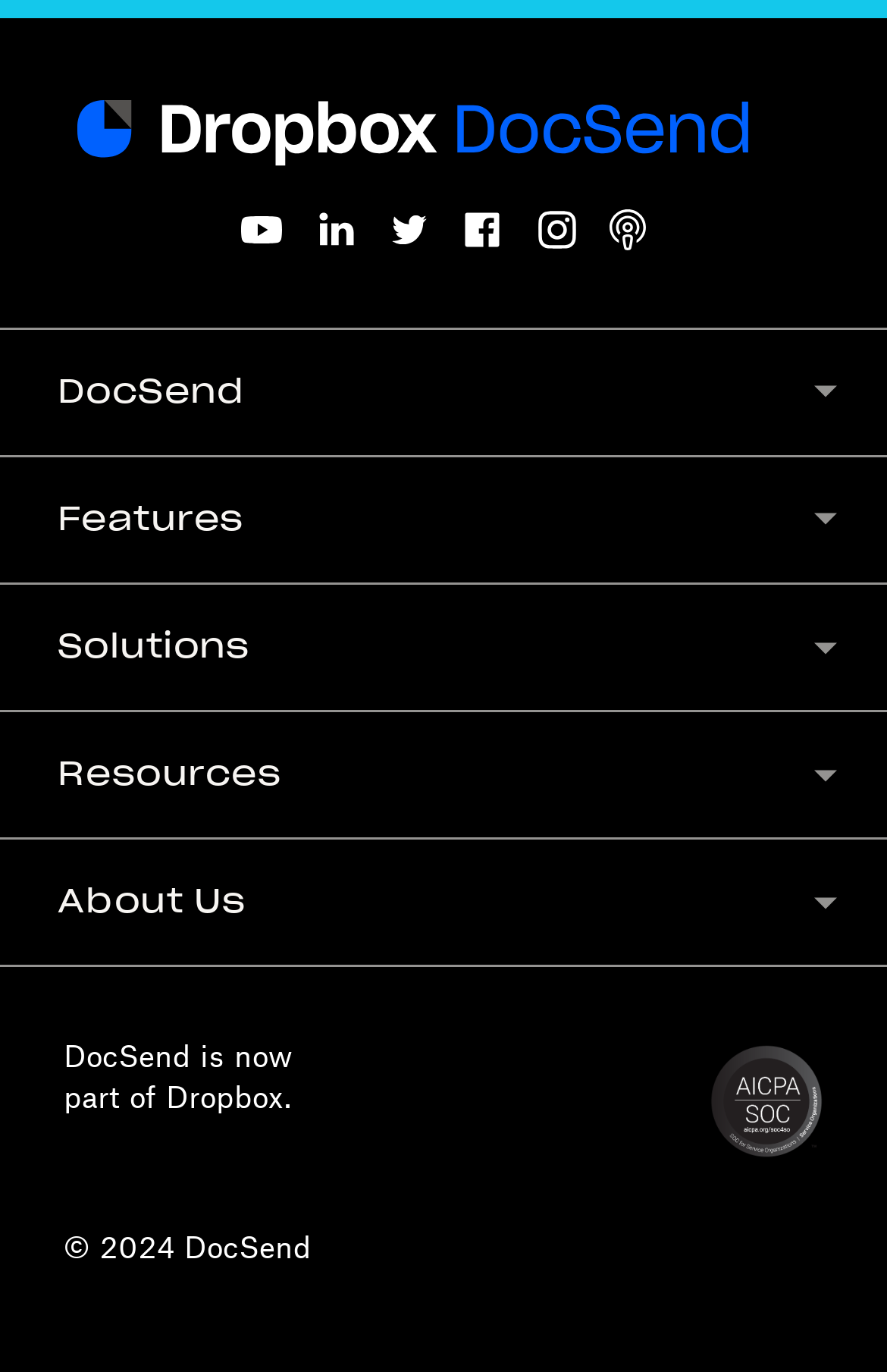Determine the bounding box coordinates for the clickable element to execute this instruction: "Learn about Secure Sharing feature". Provide the coordinates as four float numbers between 0 and 1, i.e., [left, top, right, bottom].

[0.065, 0.425, 0.336, 0.45]